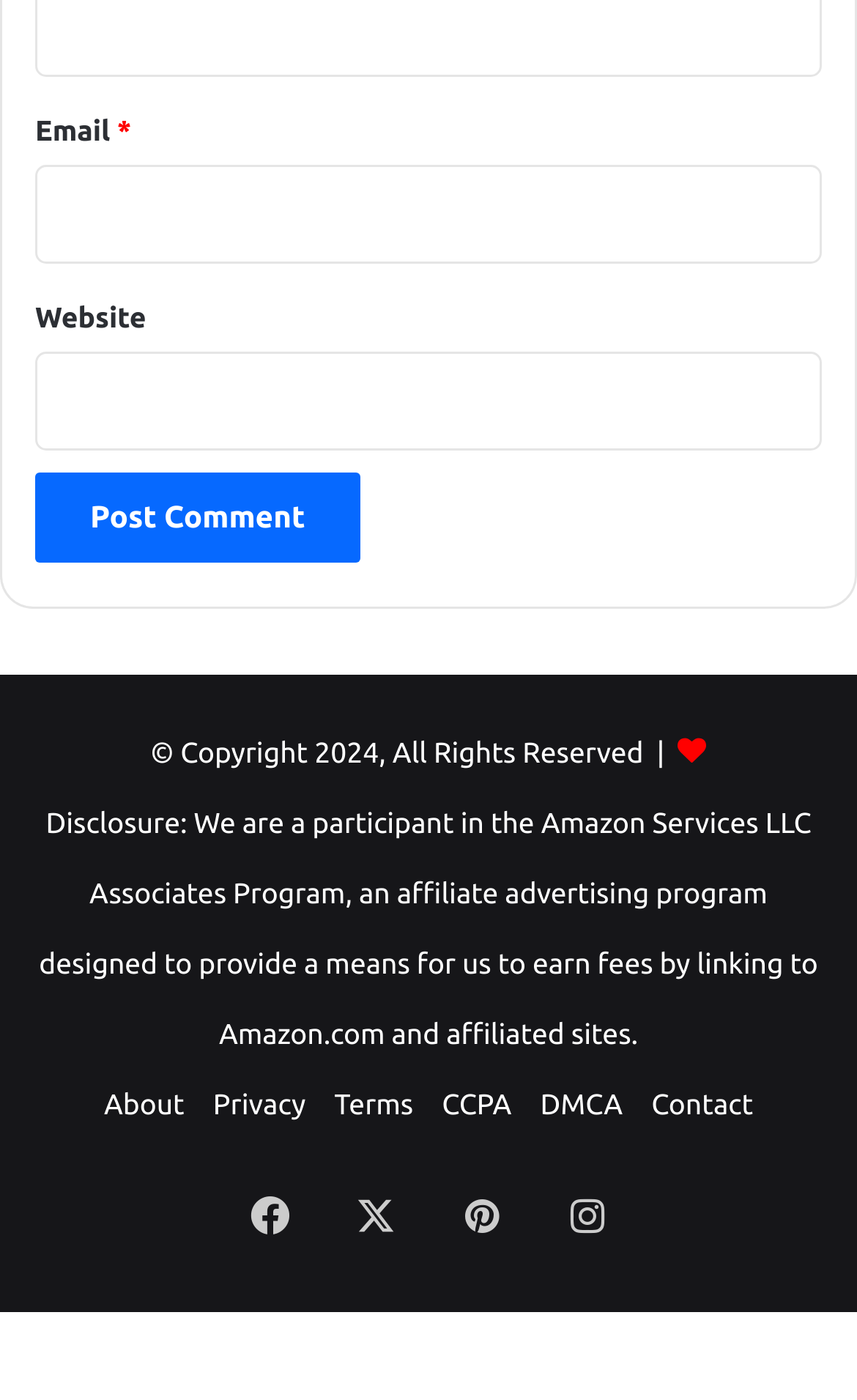Please specify the bounding box coordinates of the clickable region necessary for completing the following instruction: "Contact us". The coordinates must consist of four float numbers between 0 and 1, i.e., [left, top, right, bottom].

[0.76, 0.779, 0.879, 0.801]